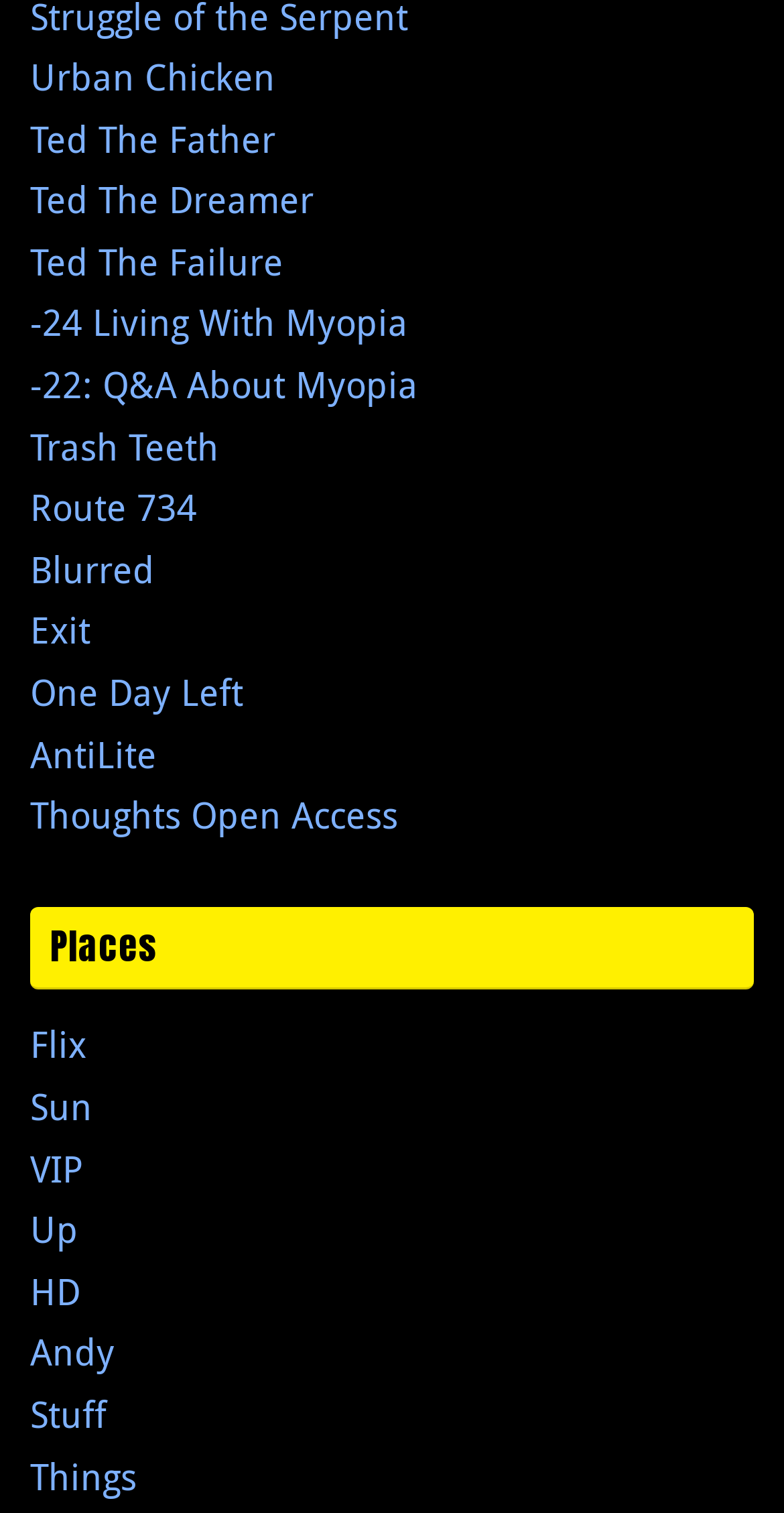Identify the bounding box coordinates necessary to click and complete the given instruction: "check out Andy".

[0.038, 0.878, 0.146, 0.91]